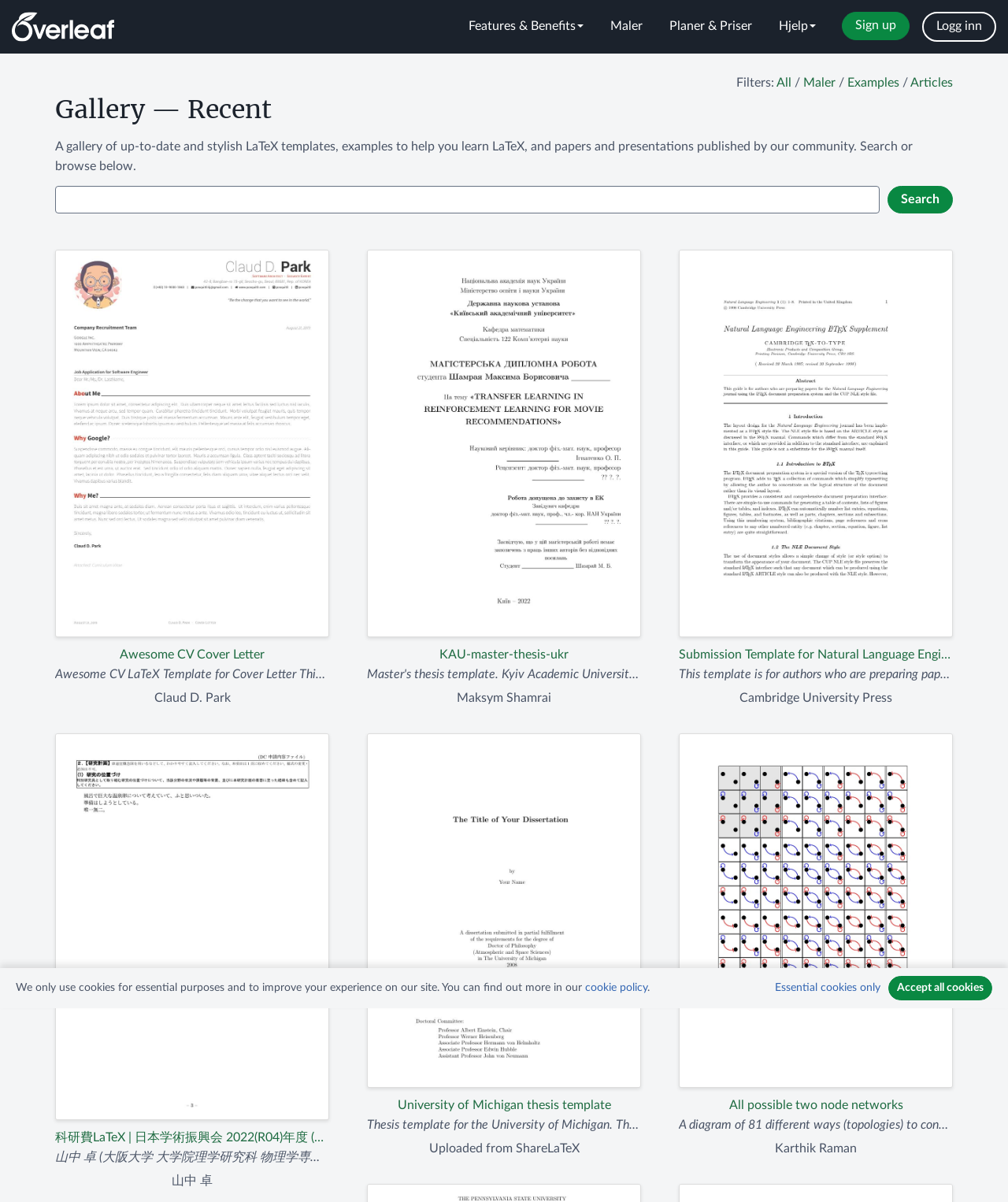Identify the bounding box coordinates for the region to click in order to carry out this instruction: "Sign up for an account". Provide the coordinates using four float numbers between 0 and 1, formatted as [left, top, right, bottom].

[0.835, 0.01, 0.902, 0.033]